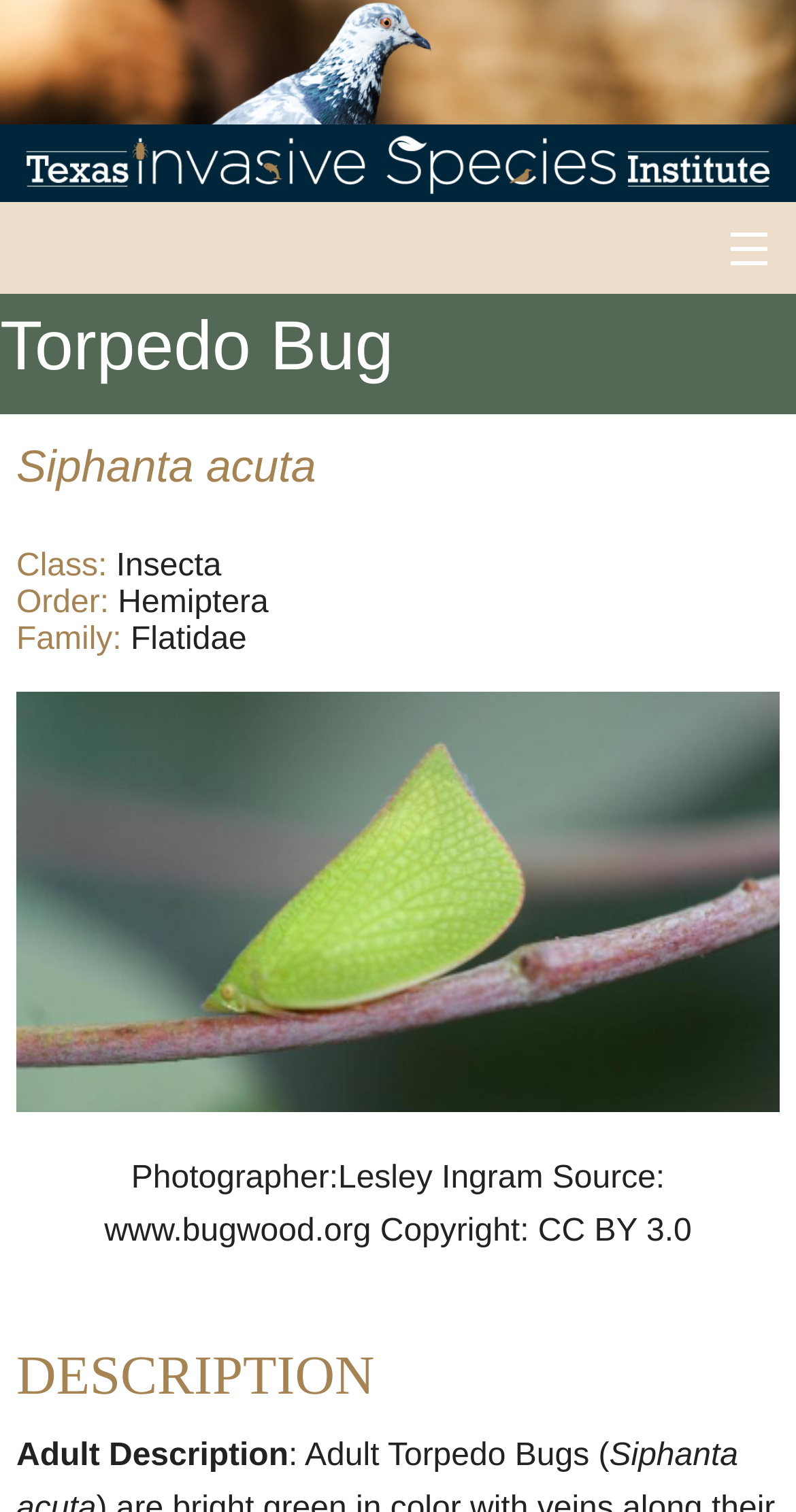Highlight the bounding box coordinates of the region I should click on to meet the following instruction: "access January 2013 archives".

None